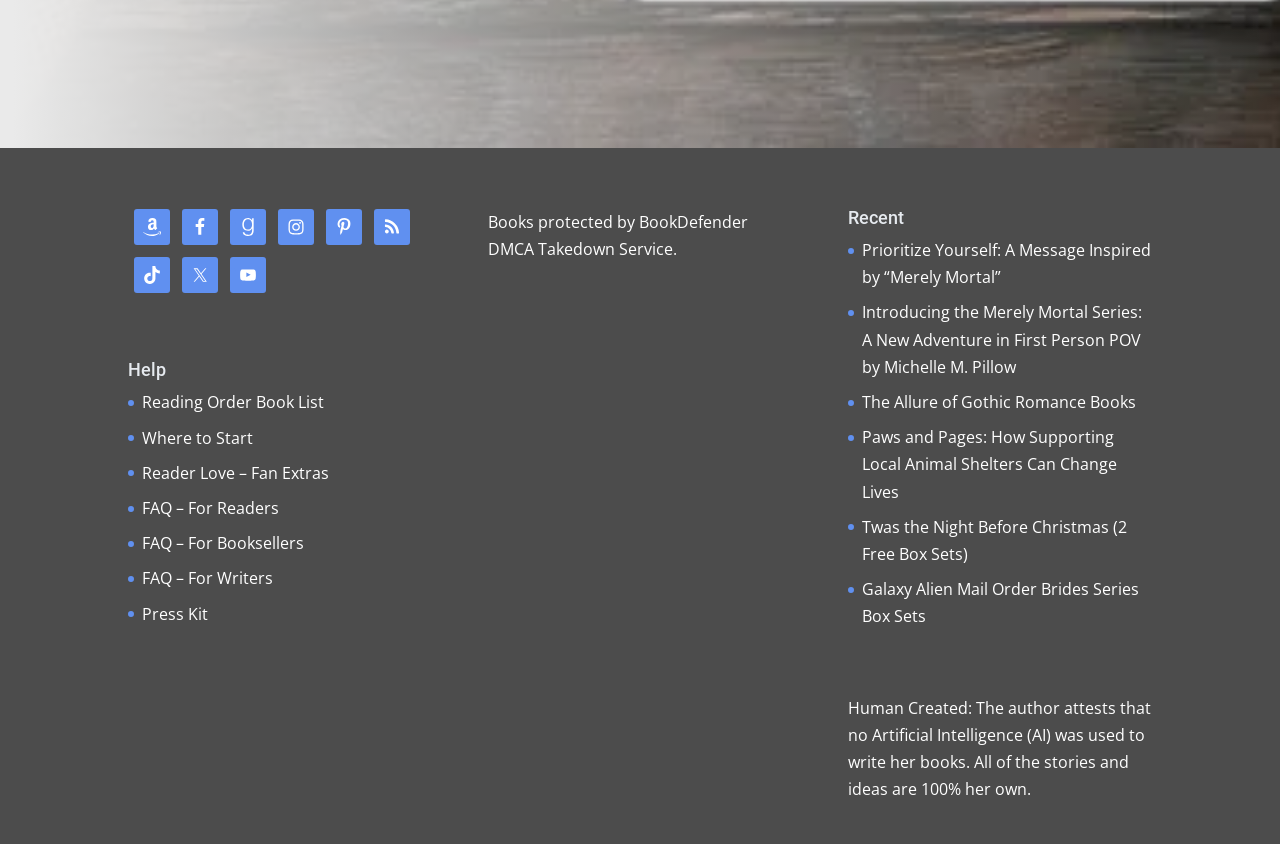Give a one-word or one-phrase response to the question: 
What is the topic of the first link under the 'Help' heading?

Reading Order Book List